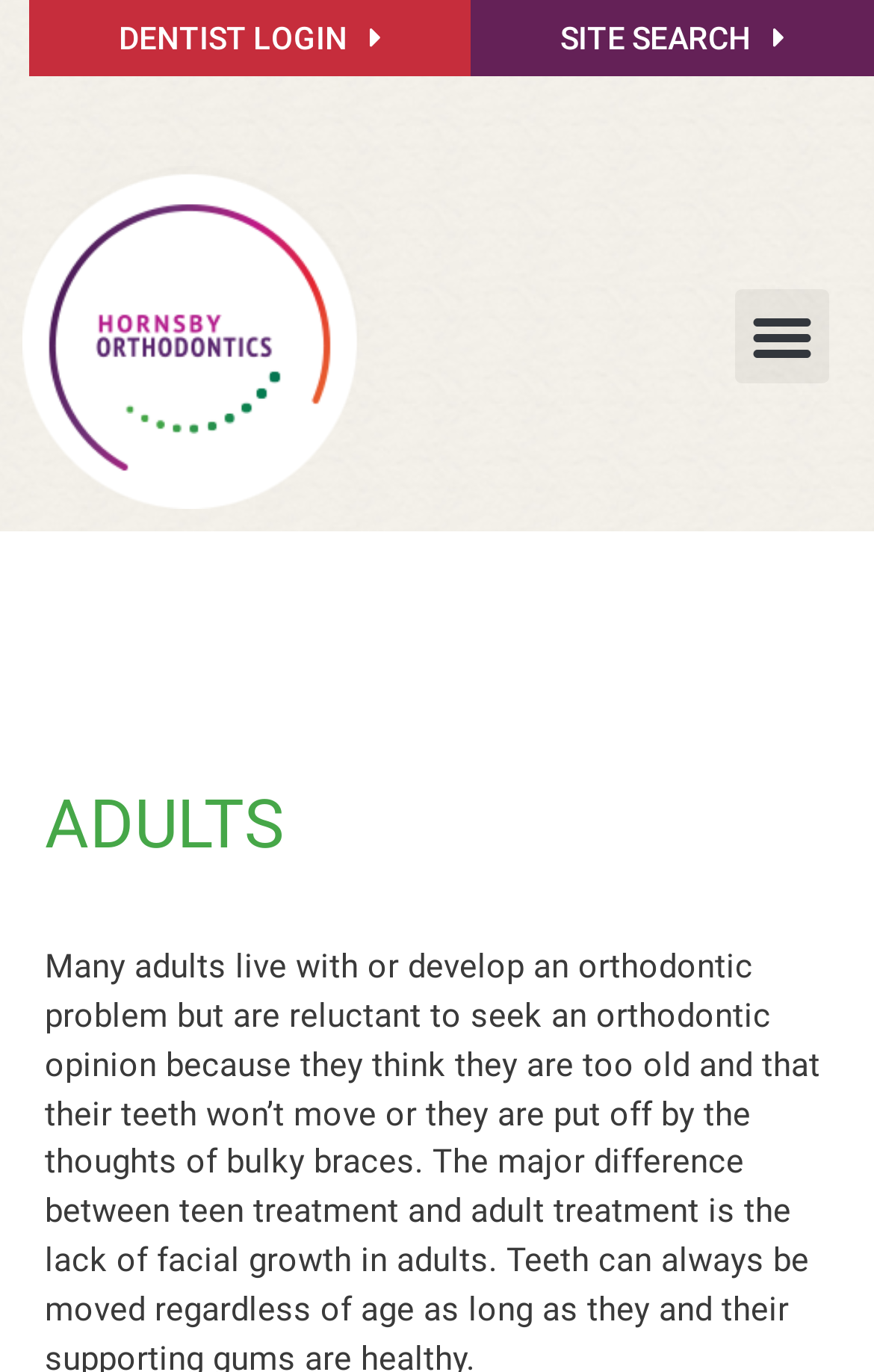Identify the bounding box for the UI element described as: "Menu". Ensure the coordinates are four float numbers between 0 and 1, formatted as [left, top, right, bottom].

[0.841, 0.212, 0.949, 0.28]